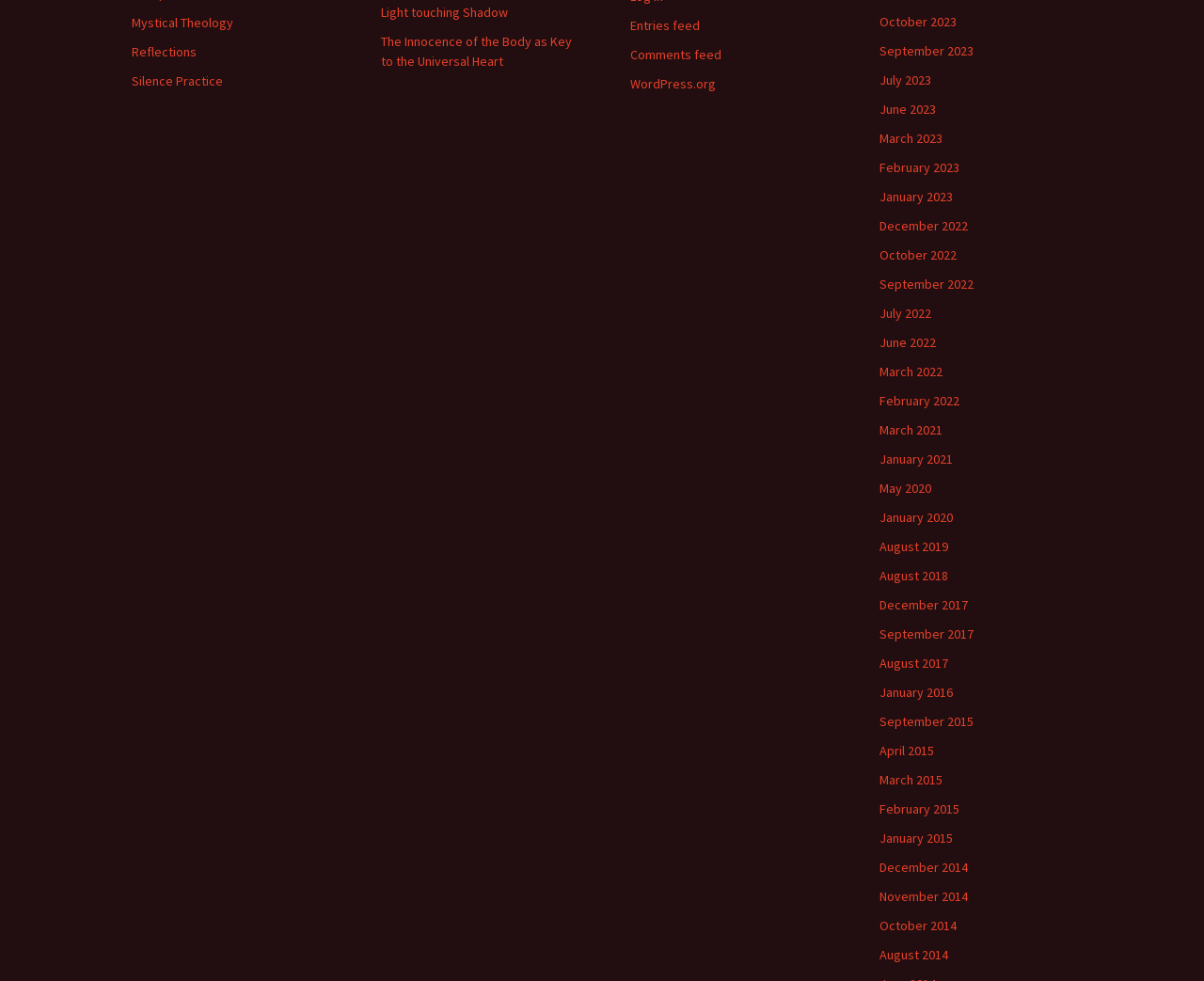Locate the bounding box coordinates of the clickable area to execute the instruction: "Visit WordPress.org". Provide the coordinates as four float numbers between 0 and 1, represented as [left, top, right, bottom].

[0.523, 0.077, 0.595, 0.094]